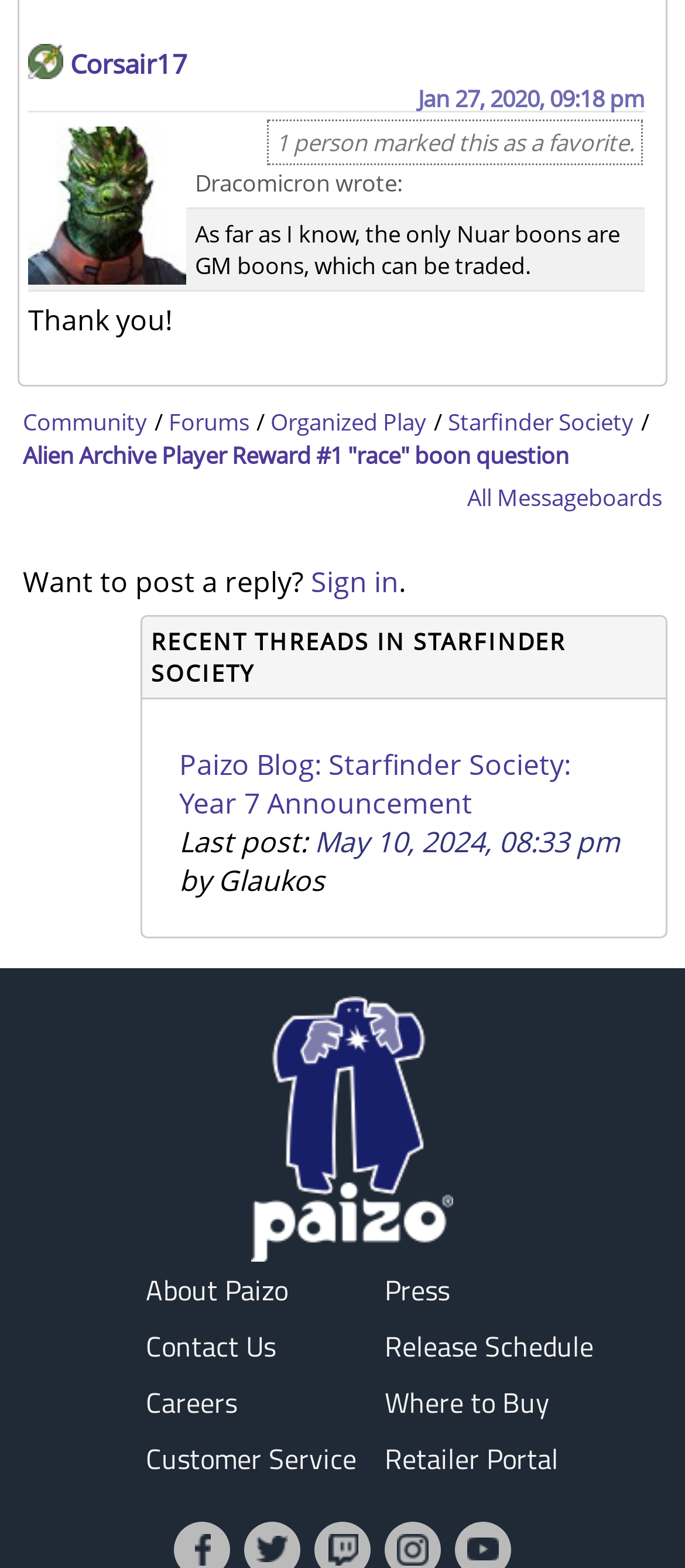Please pinpoint the bounding box coordinates for the region I should click to adhere to this instruction: "Click on the 'Corsair17' link".

[0.103, 0.029, 0.274, 0.052]